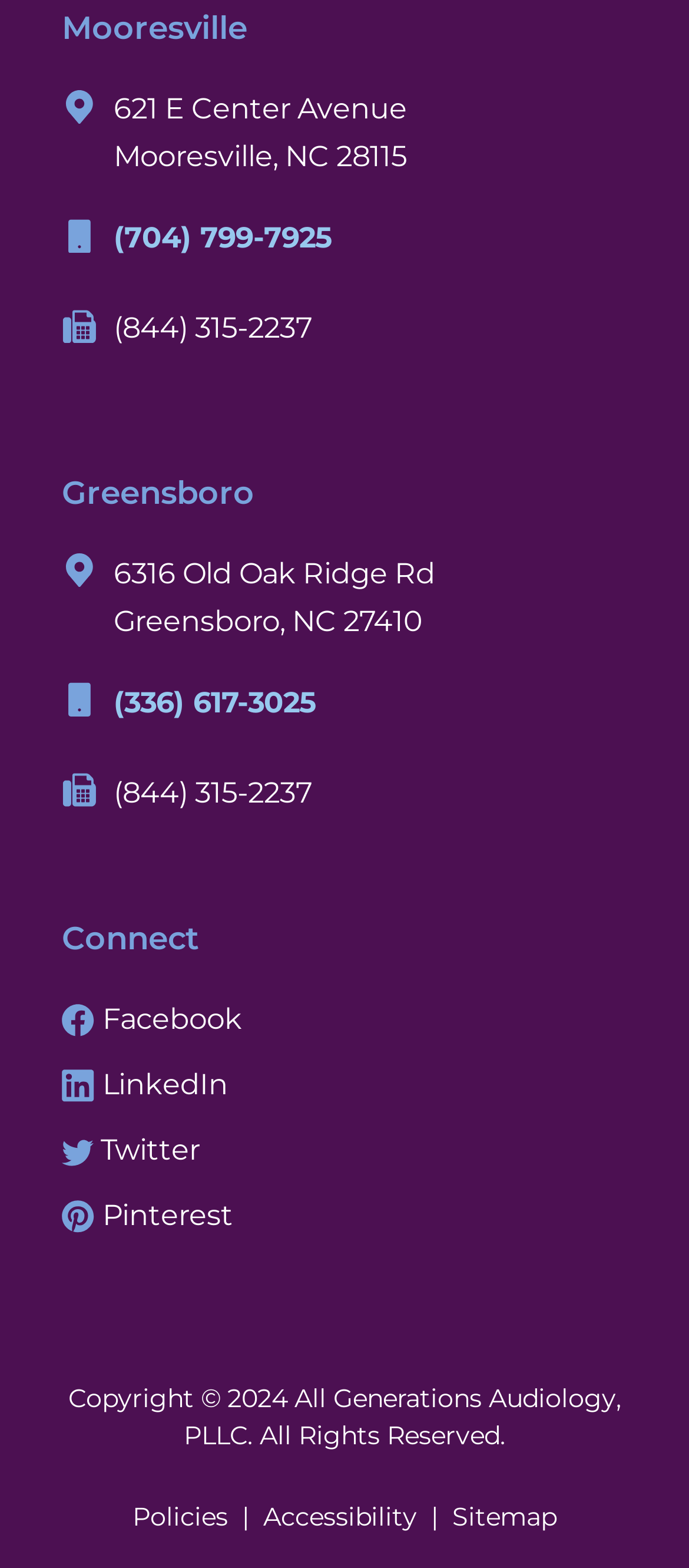What is the phone number of Greensboro location?
Using the image, elaborate on the answer with as much detail as possible.

I found the phone number by looking at the link element with the text '(336) 617-3025' which is a child of the root element and has a bounding box coordinate of [0.09, 0.433, 0.91, 0.463].